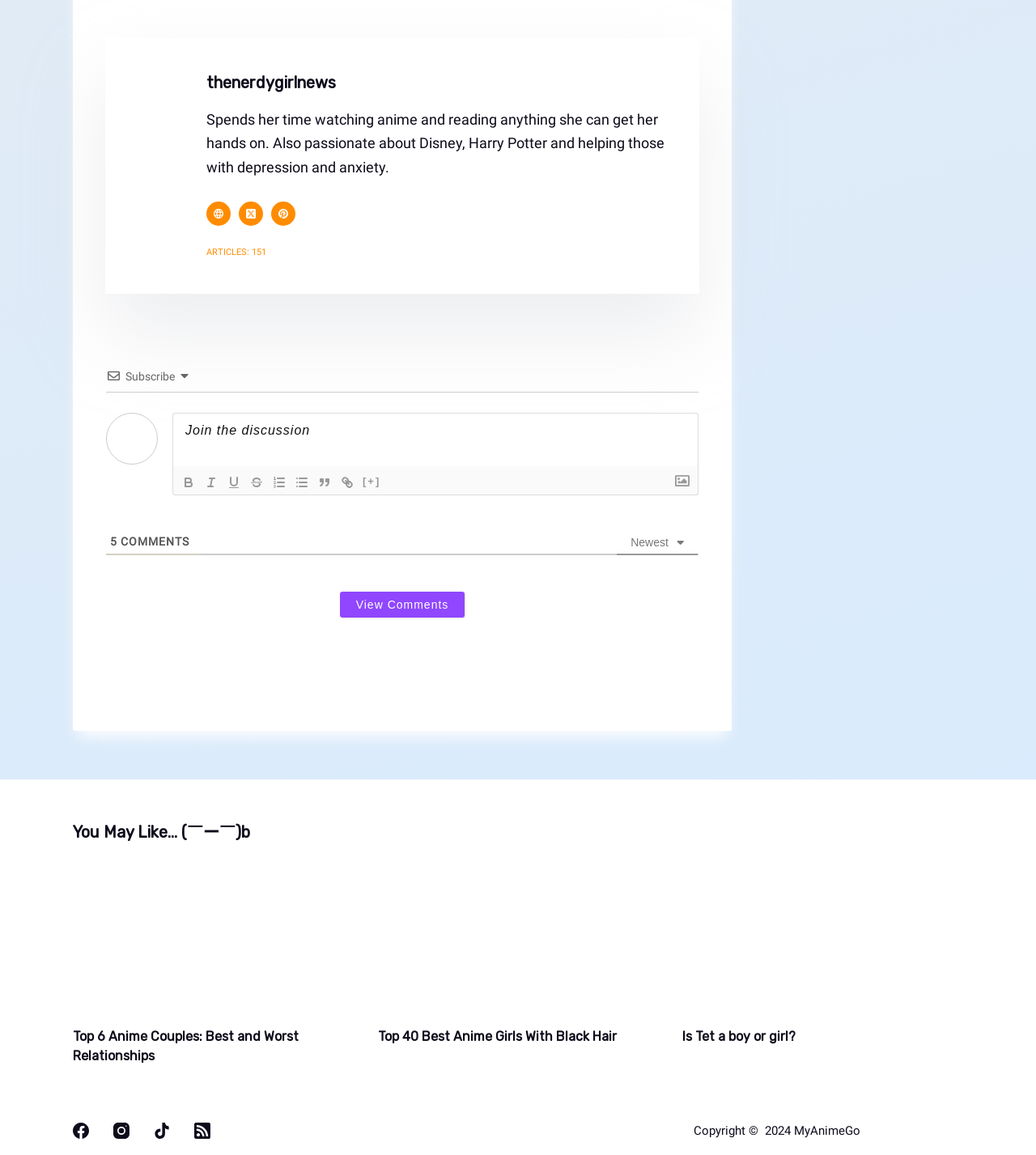How many comments are there?
Please provide a detailed answer to the question.

The generic element with the text '5' is located near the StaticText element with the text 'COMMENTS', suggesting that there are 5 comments.